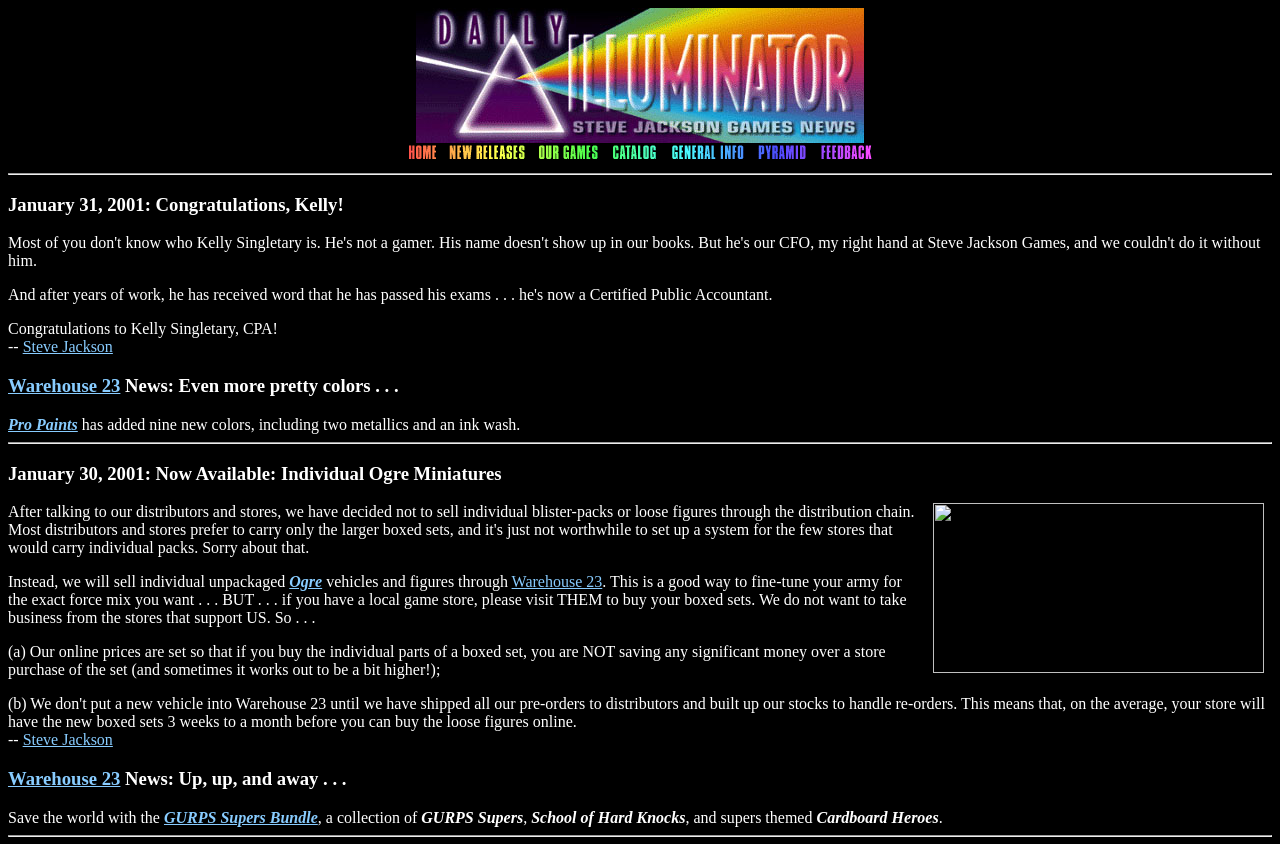What is the date of the first news article?
Can you give a detailed and elaborate answer to the question?

I found this date by looking at the heading 'January 31, 2001: Congratulations, Kelly!' which is the first news article on the webpage.